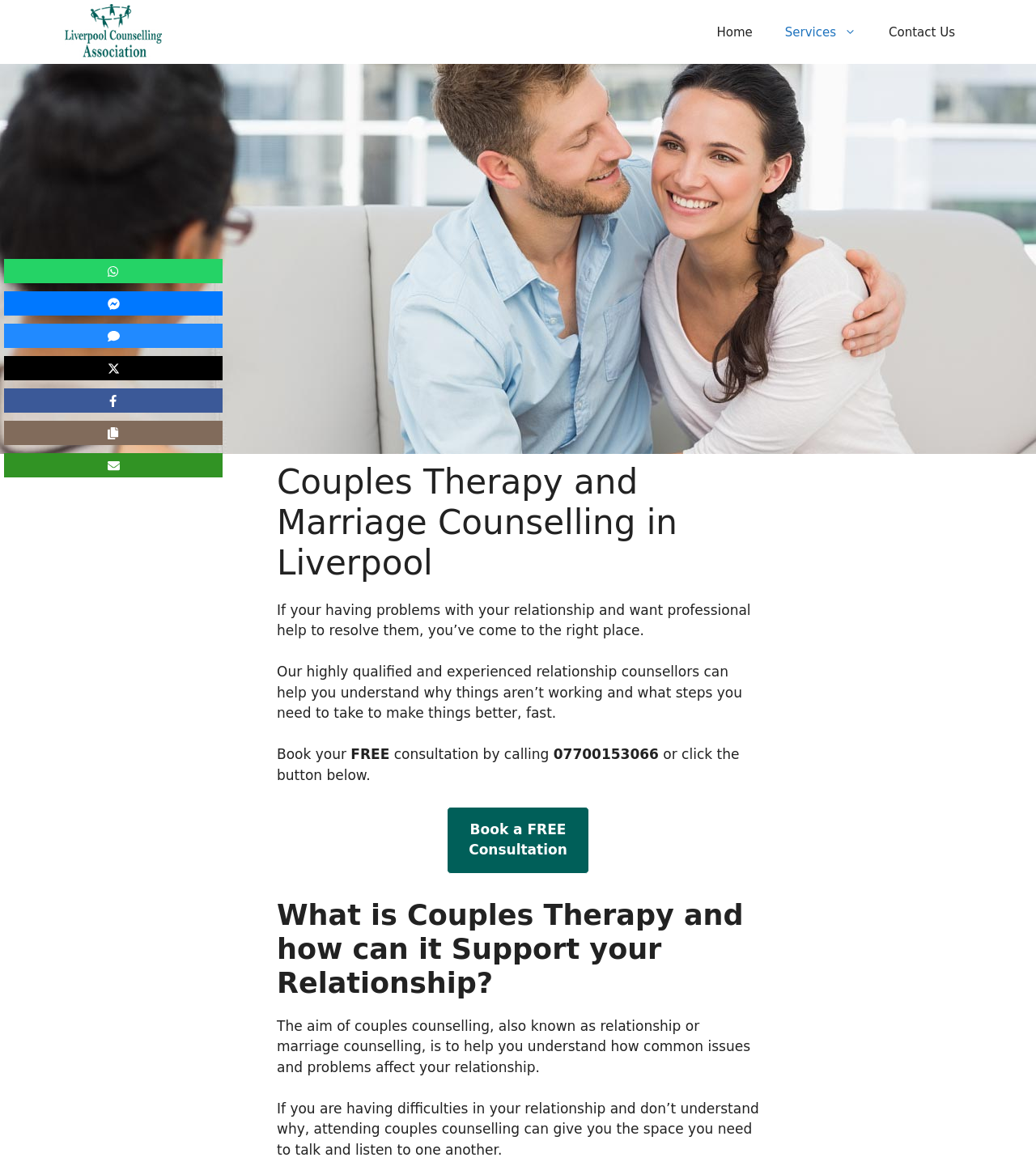Please find the bounding box coordinates of the element that must be clicked to perform the given instruction: "Click the 'WhatsApp' link". The coordinates should be four float numbers from 0 to 1, i.e., [left, top, right, bottom].

[0.004, 0.222, 0.215, 0.243]